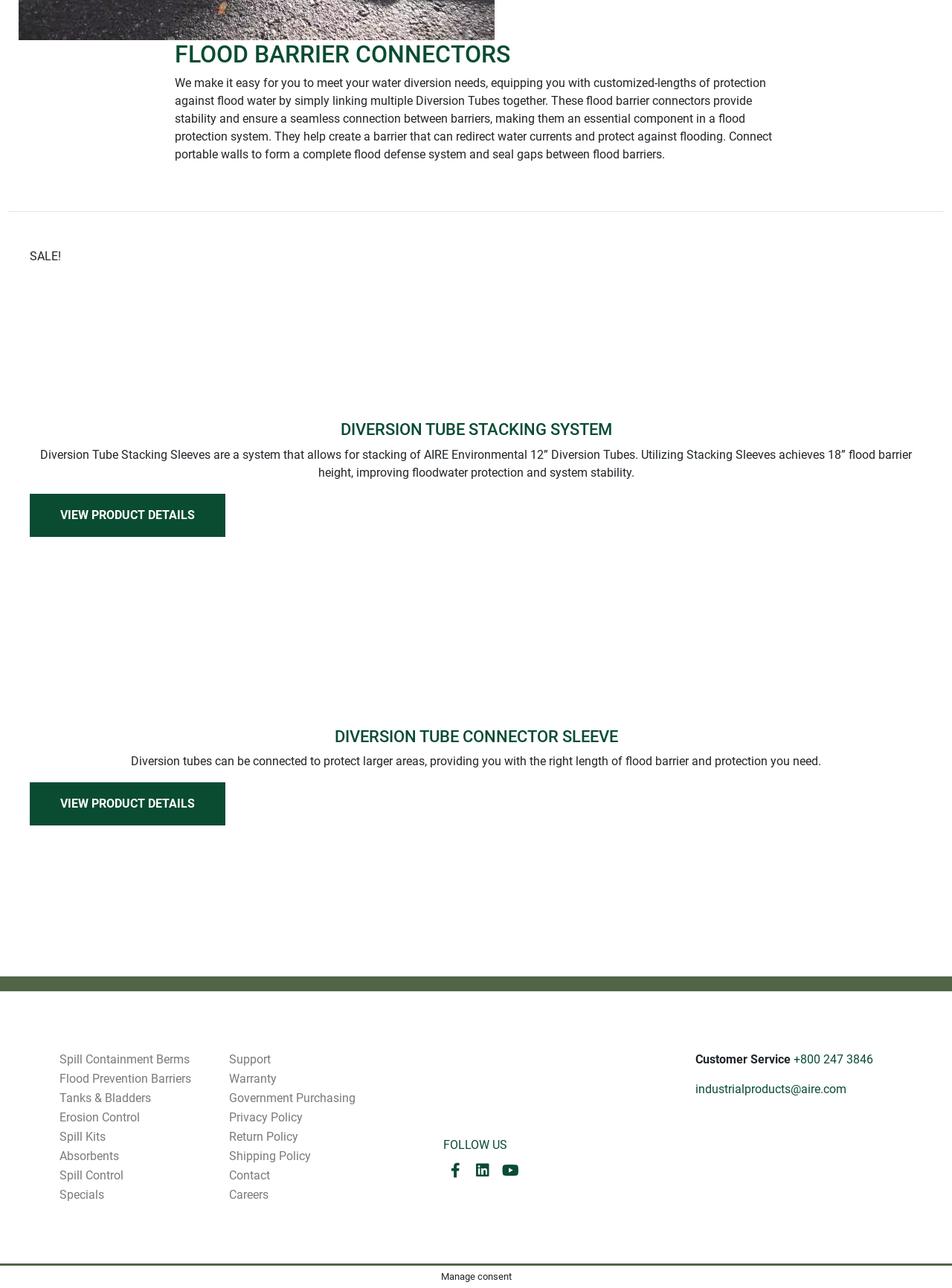Specify the bounding box coordinates of the area to click in order to execute this command: 'Follow on Facebook'. The coordinates should consist of four float numbers ranging from 0 to 1, and should be formatted as [left, top, right, bottom].

[0.466, 0.899, 0.491, 0.918]